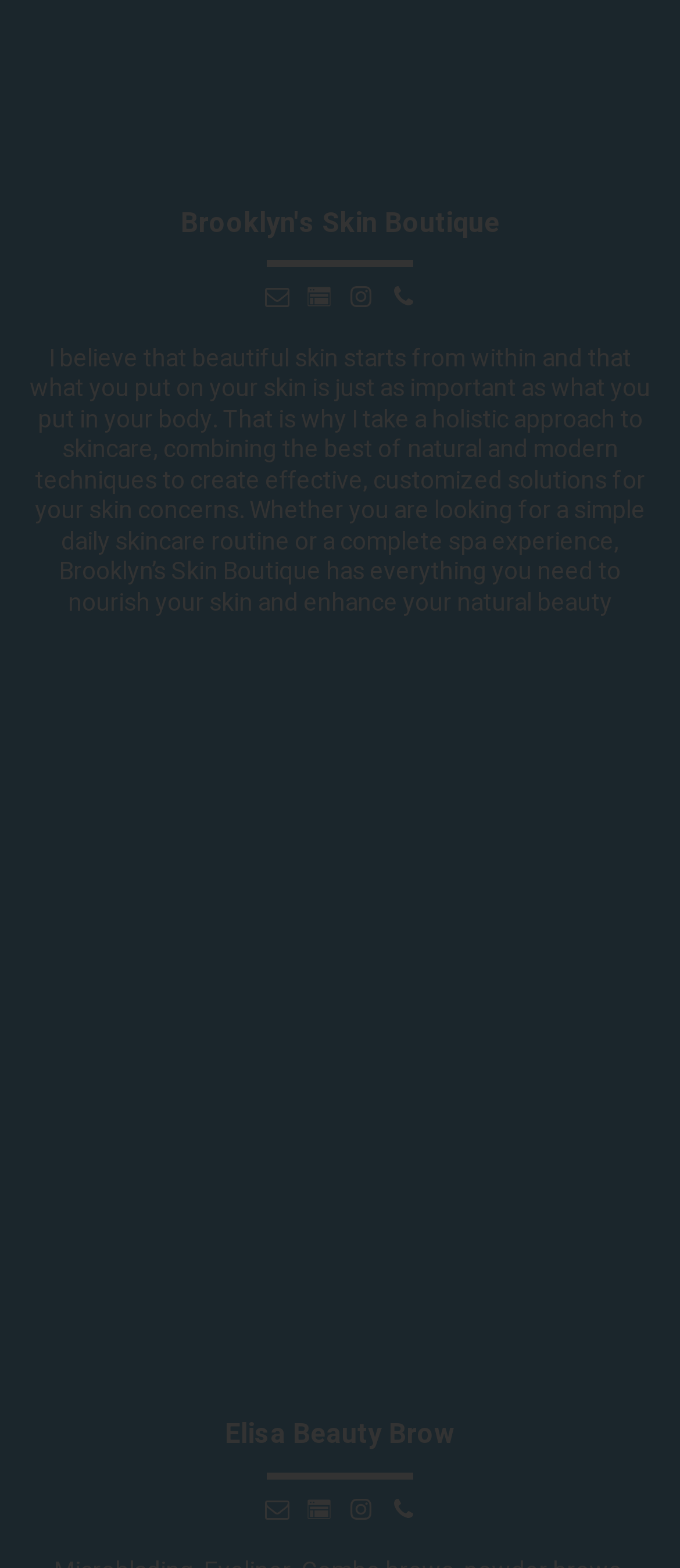Identify the bounding box coordinates for the element you need to click to achieve the following task: "Click on the link to learn more about Brooklyn's Skin Boutique". The coordinates must be four float values ranging from 0 to 1, formatted as [left, top, right, bottom].

[0.39, 0.178, 0.426, 0.201]